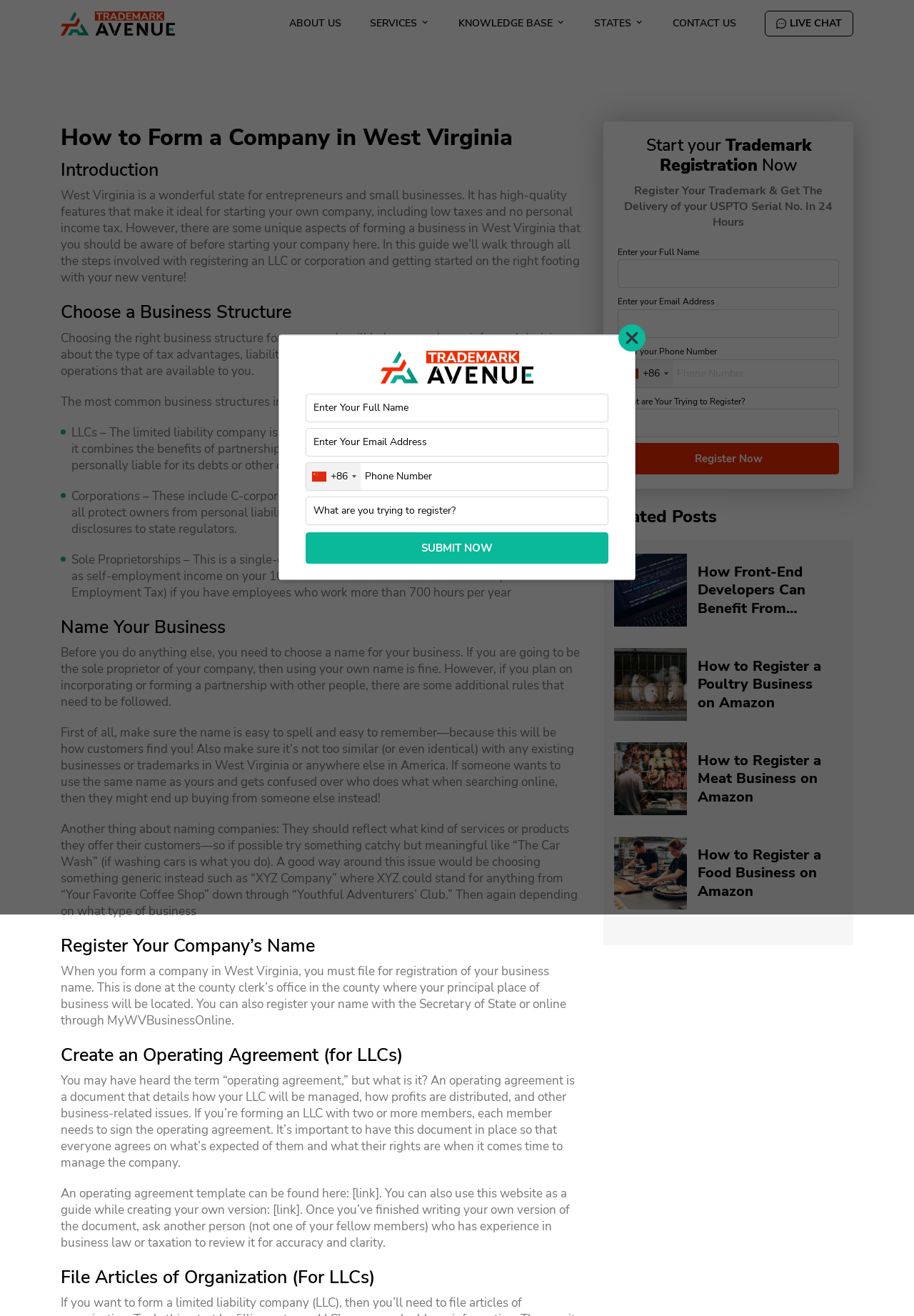Where can you register your business name?
Please provide a single word or phrase answer based on the image.

County clerk's office or online